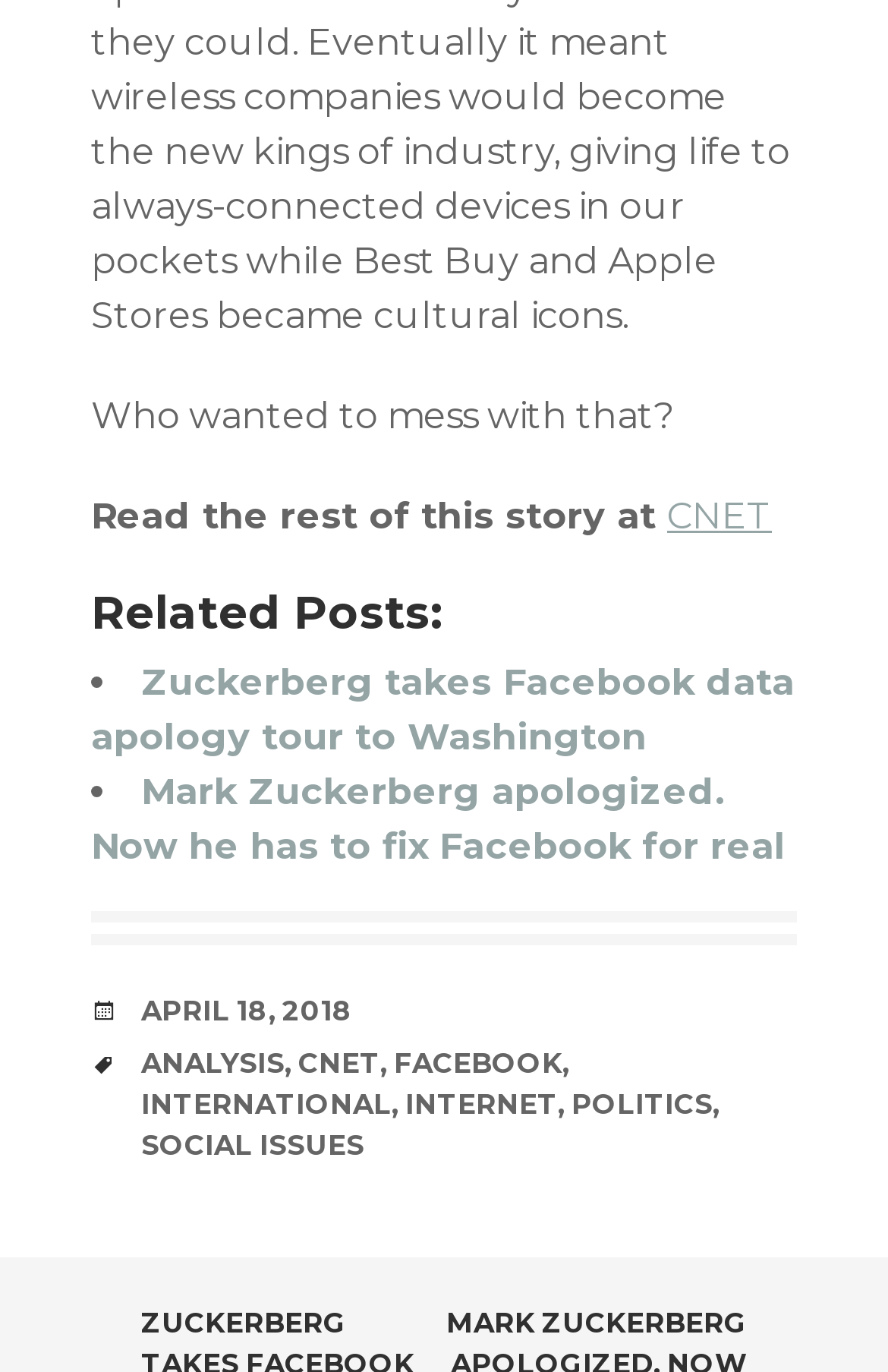Determine the bounding box coordinates of the region I should click to achieve the following instruction: "Explore J & P Electrical Company". Ensure the bounding box coordinates are four float numbers between 0 and 1, i.e., [left, top, right, bottom].

None